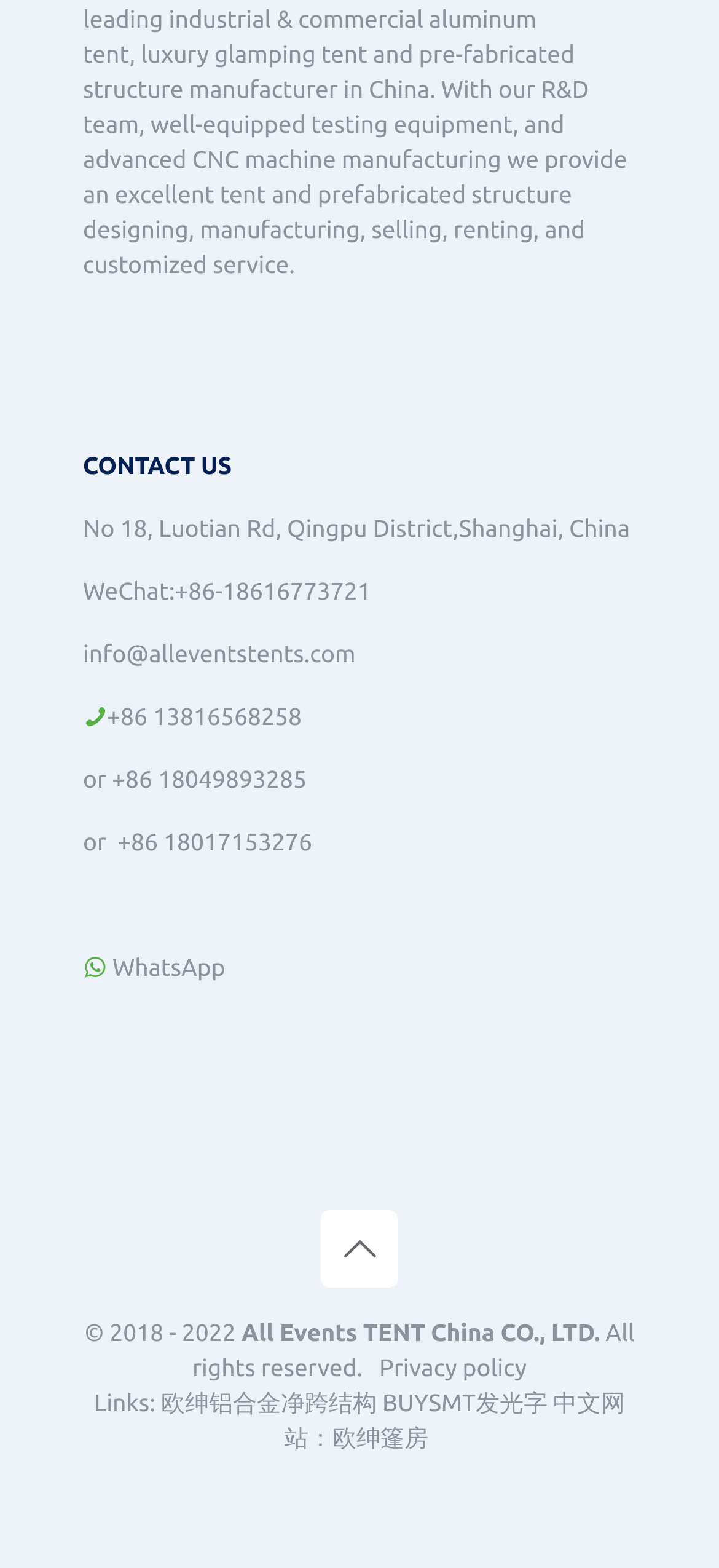Please identify the coordinates of the bounding box for the clickable region that will accomplish this instruction: "Get in touch with us".

None